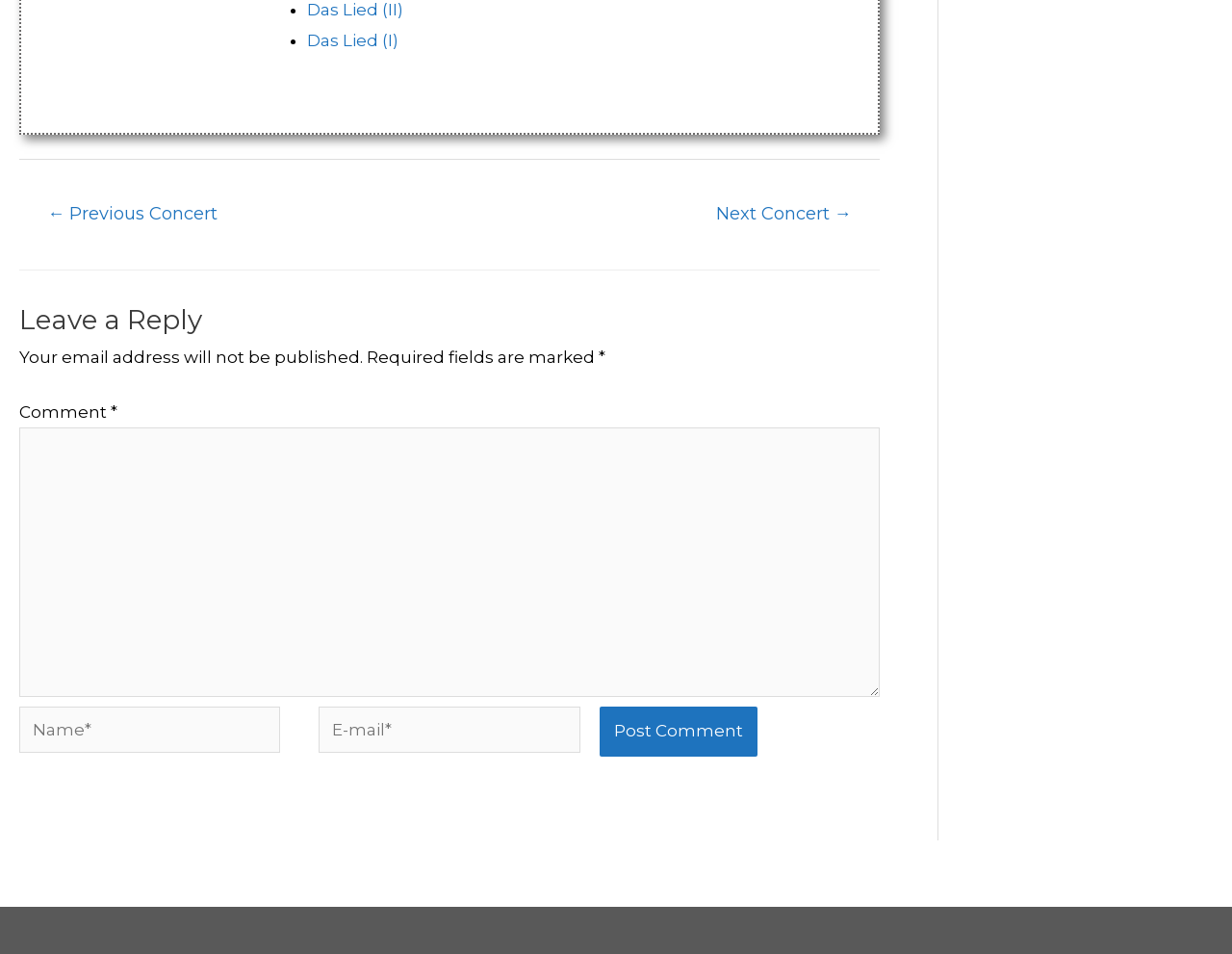How many required fields are there in the comment form?
Answer with a single word or short phrase according to what you see in the image.

3